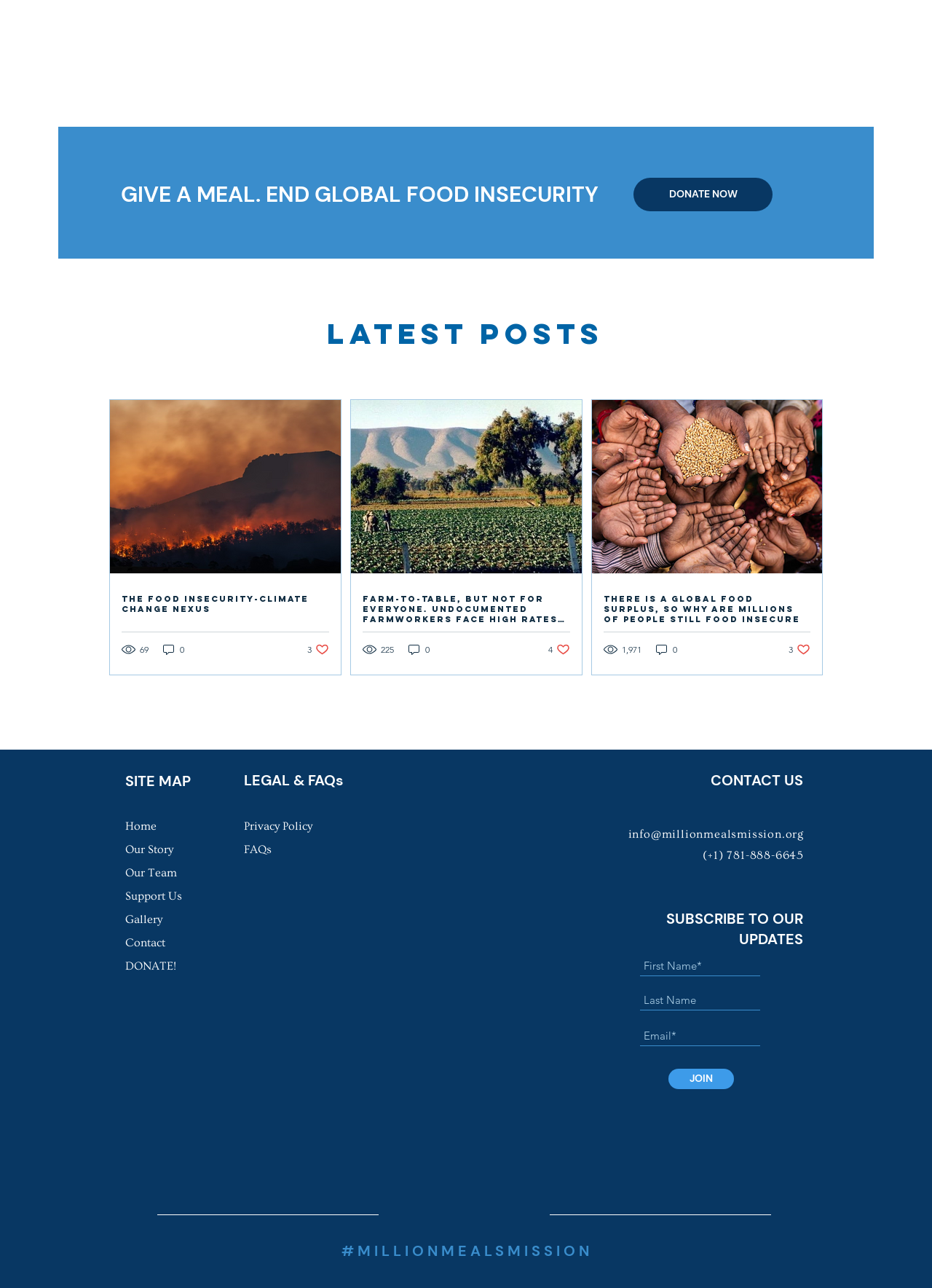Provide the bounding box coordinates, formatted as (top-left x, top-left y, bottom-right x, bottom-right y), with all values being floating point numbers between 0 and 1. Identify the bounding box of the UI element that matches the description: aria-label="Twitter"

[0.537, 0.933, 0.565, 0.953]